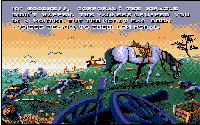Refer to the image and offer a detailed explanation in response to the question: What is the time of day suggested by the background of the image?

The caption describes the background as a dramatic sky transitioning from orange to blue, which suggests either dawn or dusk, reinforcing the game's historical context.